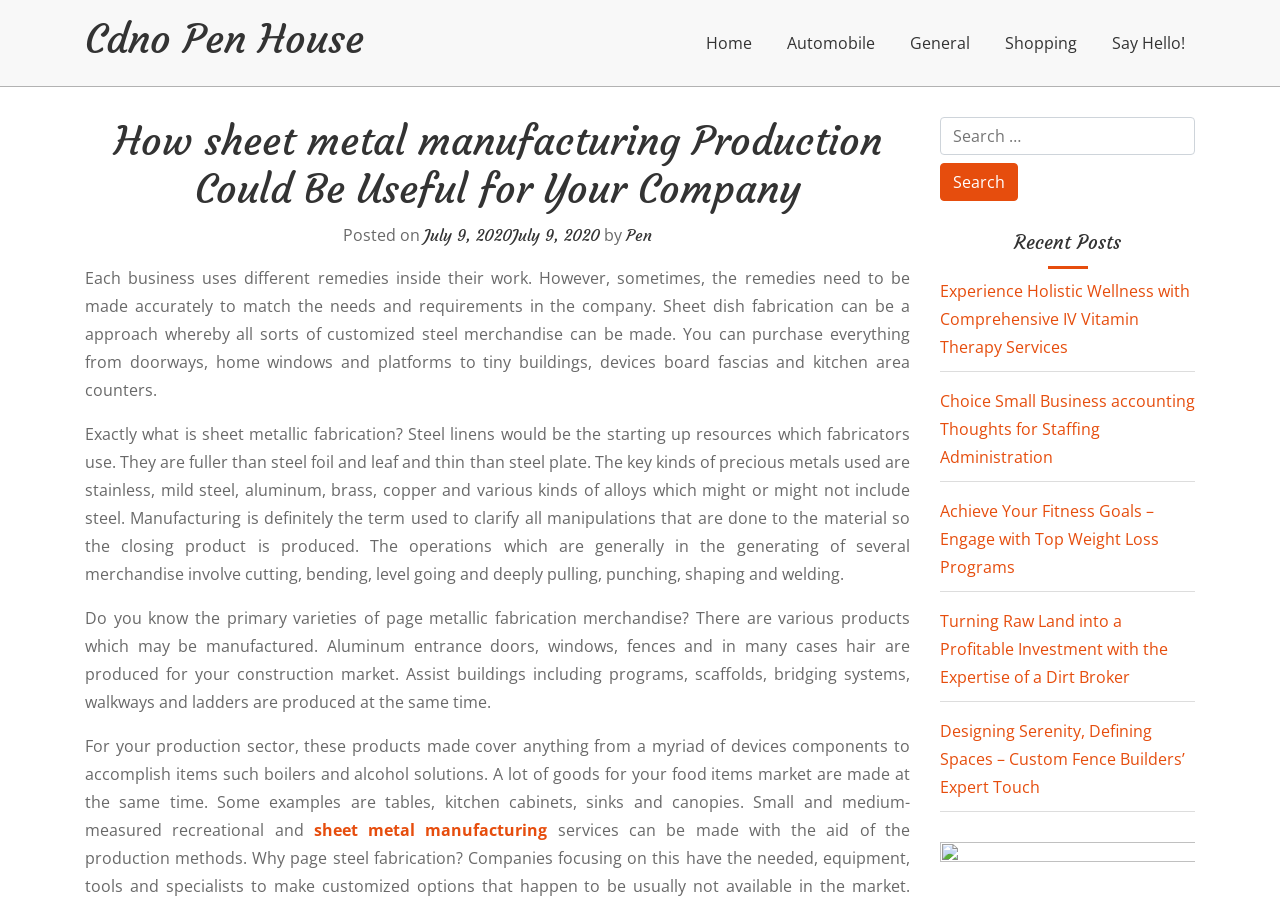Identify the bounding box coordinates for the UI element described by the following text: "July 9, 2020July 9, 2020". Provide the coordinates as four float numbers between 0 and 1, in the format [left, top, right, bottom].

[0.331, 0.249, 0.469, 0.272]